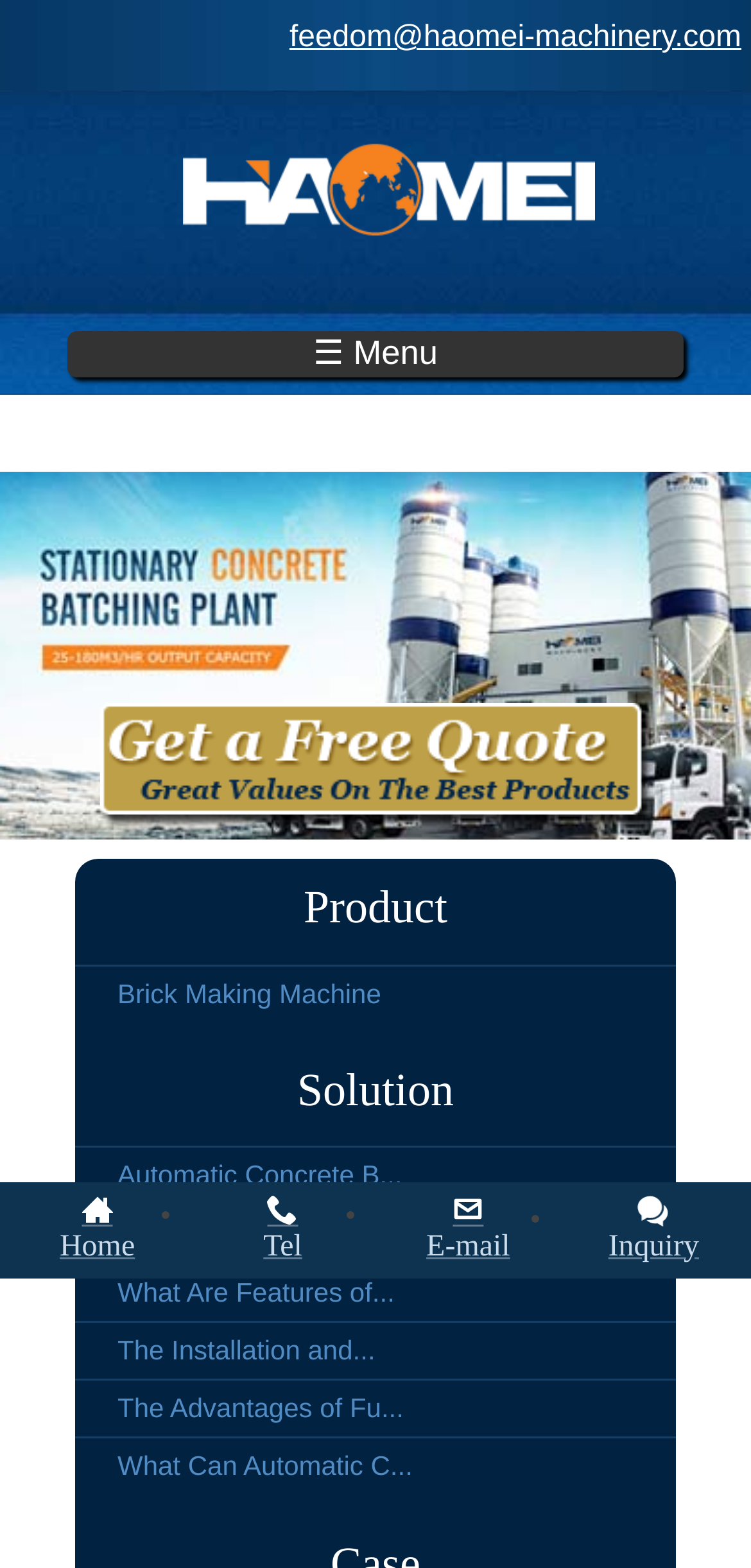Kindly respond to the following question with a single word or a brief phrase: 
What is the type of machine shown in the image?

Concrete Batching Plant Machinery